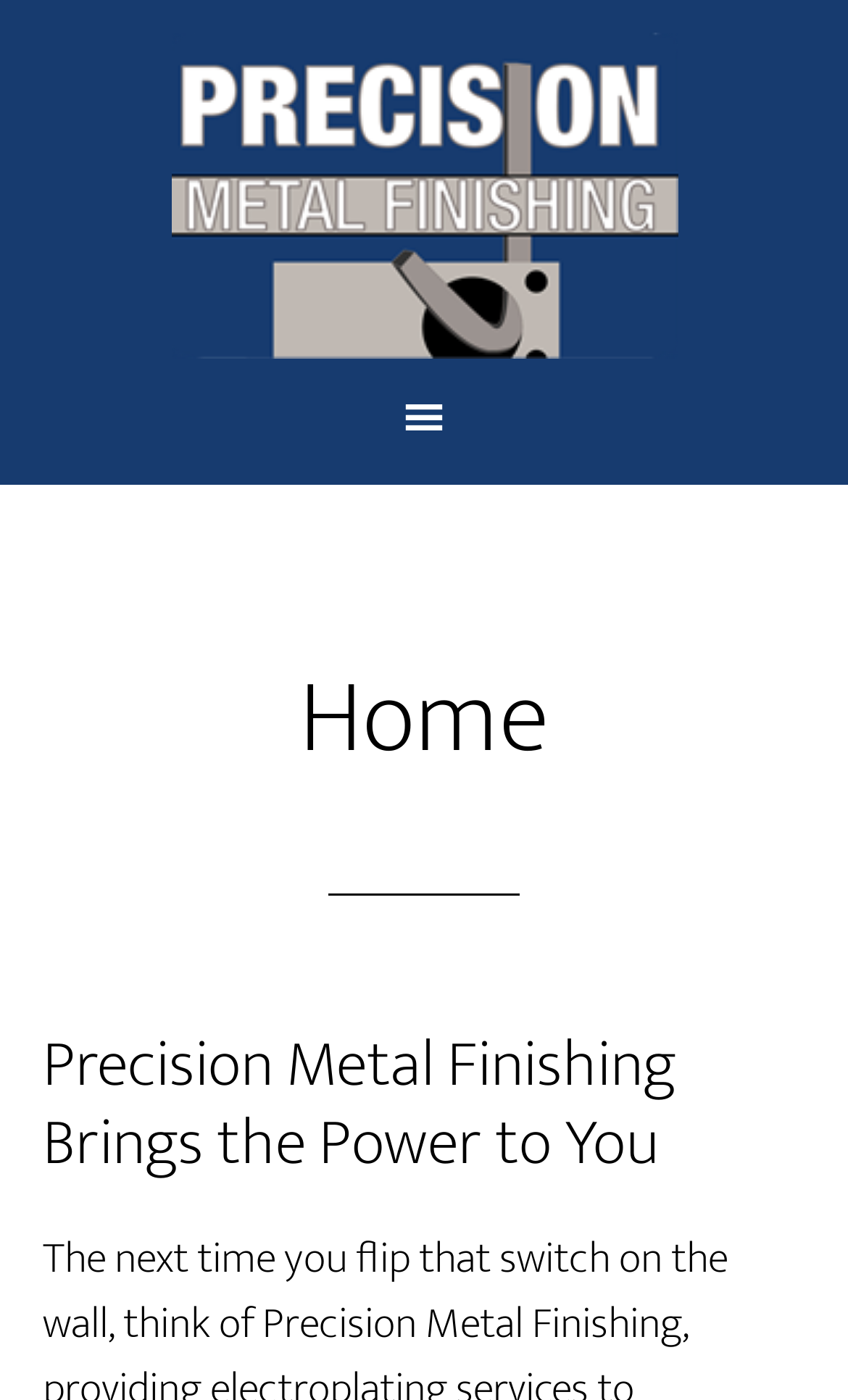Extract the bounding box coordinates of the UI element described: "Precision Metal Finishing". Provide the coordinates in the format [left, top, right, bottom] with values ranging from 0 to 1.

[0.05, 0.023, 0.95, 0.256]